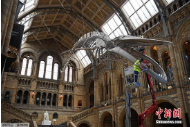Explain the image in a detailed and thorough manner.

In the grand hall of the Natural History Museum, a stunning scene unfolds as workers meticulously prepare for the reopening of this iconic institution. A large skeleton of a whale hangs majestically from the ceiling, capturing the awe of visitors and passersby. The interior architecture features high ceilings adorned with intricate designs that complement the historic ambiance of the museum. In the foreground, an individual in a safety harness operates a lift, demonstrating the care and attention required to maintain this unique exhibit. This image reflects the intersection of natural history and human effort, showcasing the museum's commitment to educating and inspiring through its impressive displays.